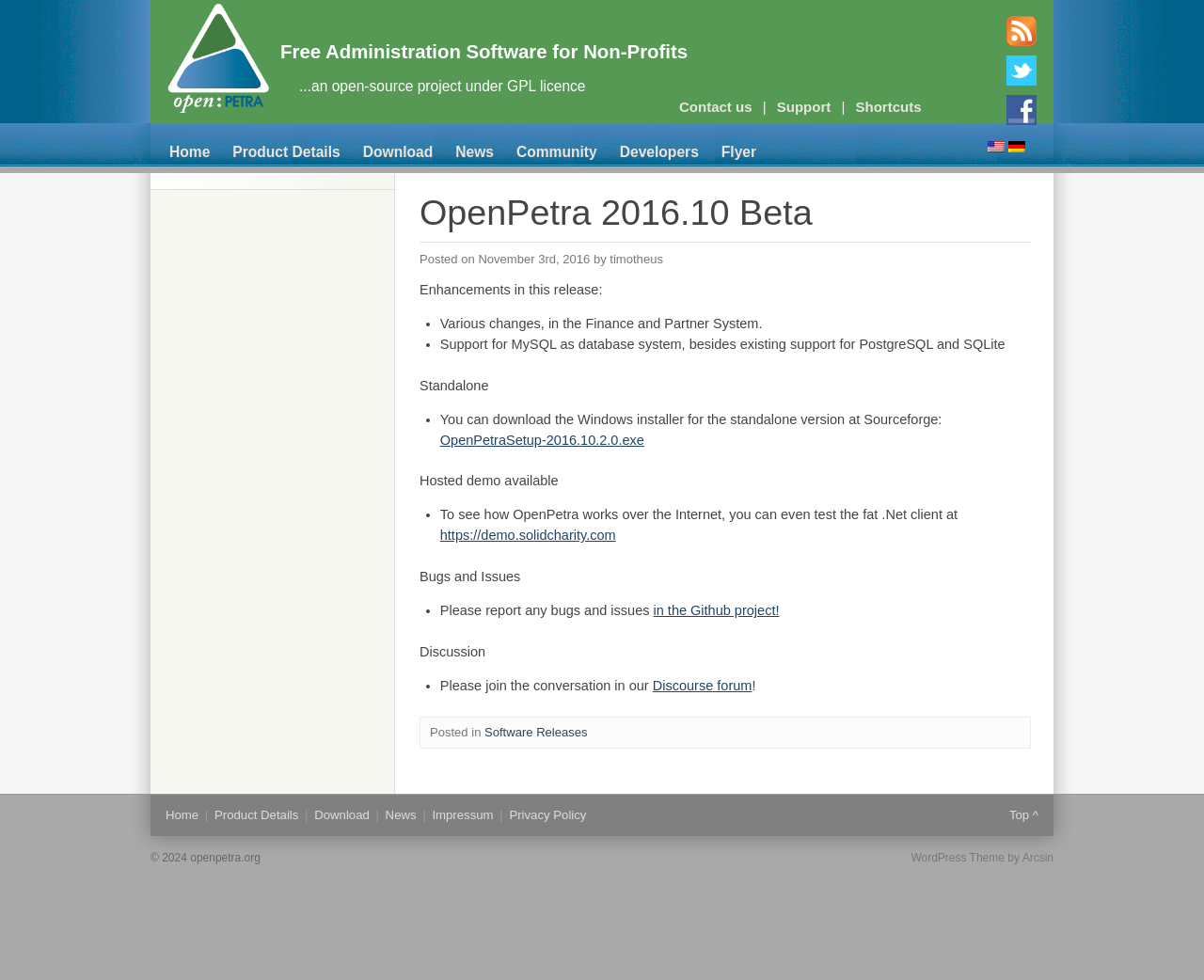Could you highlight the region that needs to be clicked to execute the instruction: "Visit the 'About' page"?

None